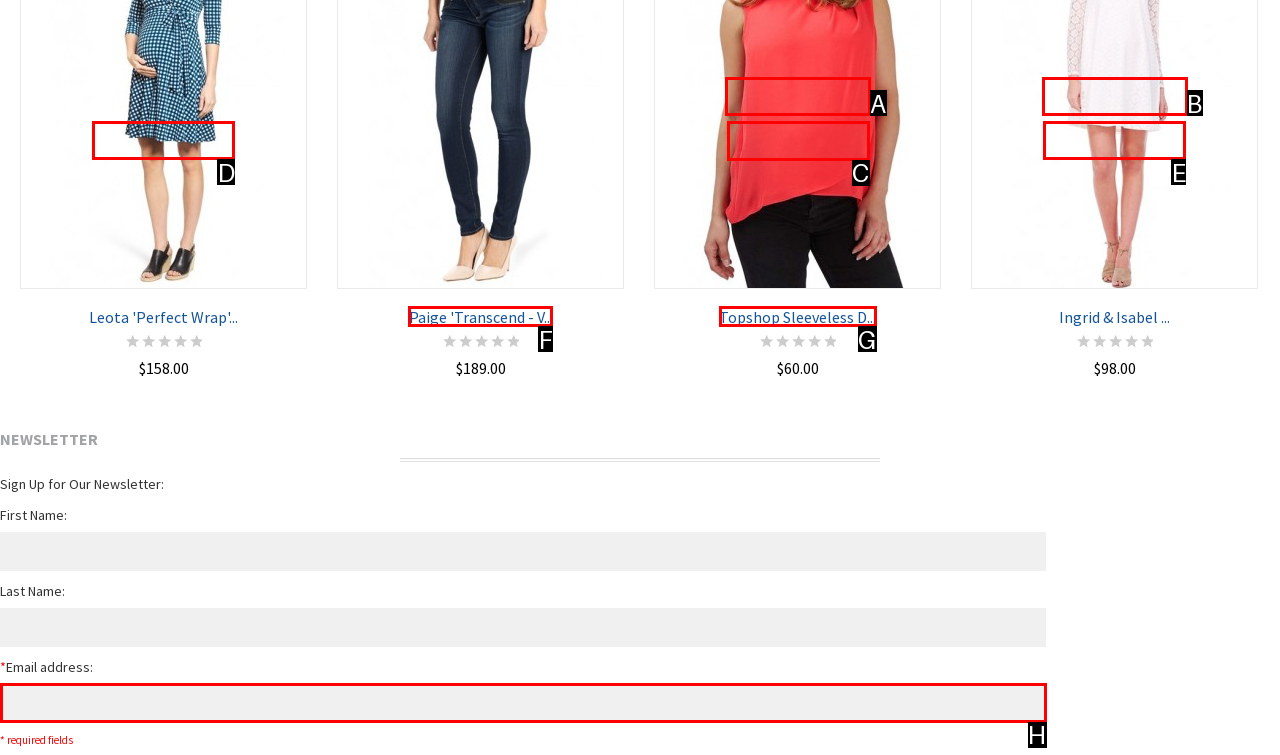Decide which HTML element to click to complete the task: Quick view Topshop Sleeveless Dress Provide the letter of the appropriate option.

C